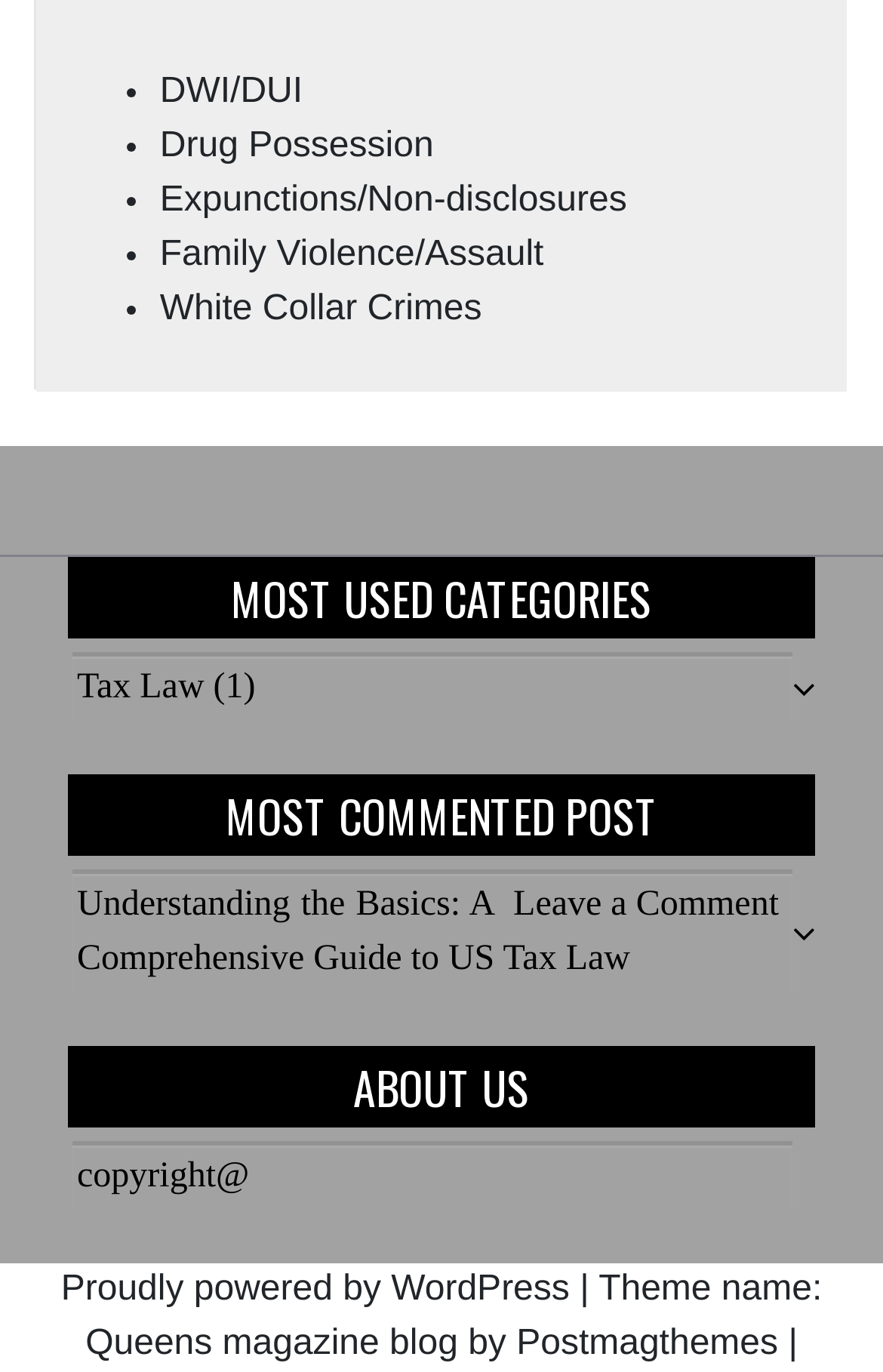Determine the bounding box coordinates of the clickable element to complete this instruction: "Visit the Tax Law page". Provide the coordinates in the format of four float numbers between 0 and 1, [left, top, right, bottom].

[0.087, 0.487, 0.231, 0.515]